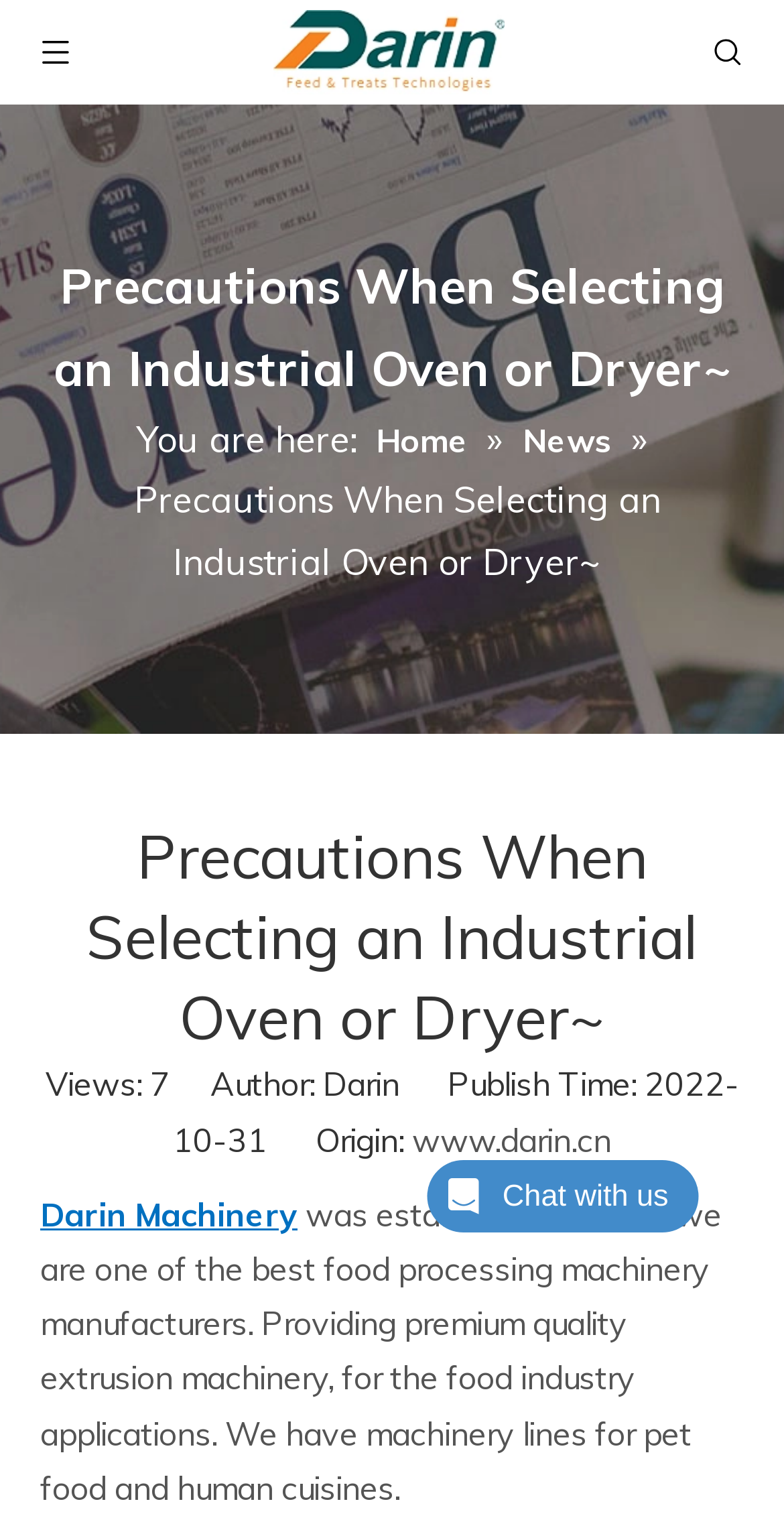From the given element description: "Darin Machinery", find the bounding box for the UI element. Provide the coordinates as four float numbers between 0 and 1, in the order [left, top, right, bottom].

[0.051, 0.782, 0.379, 0.809]